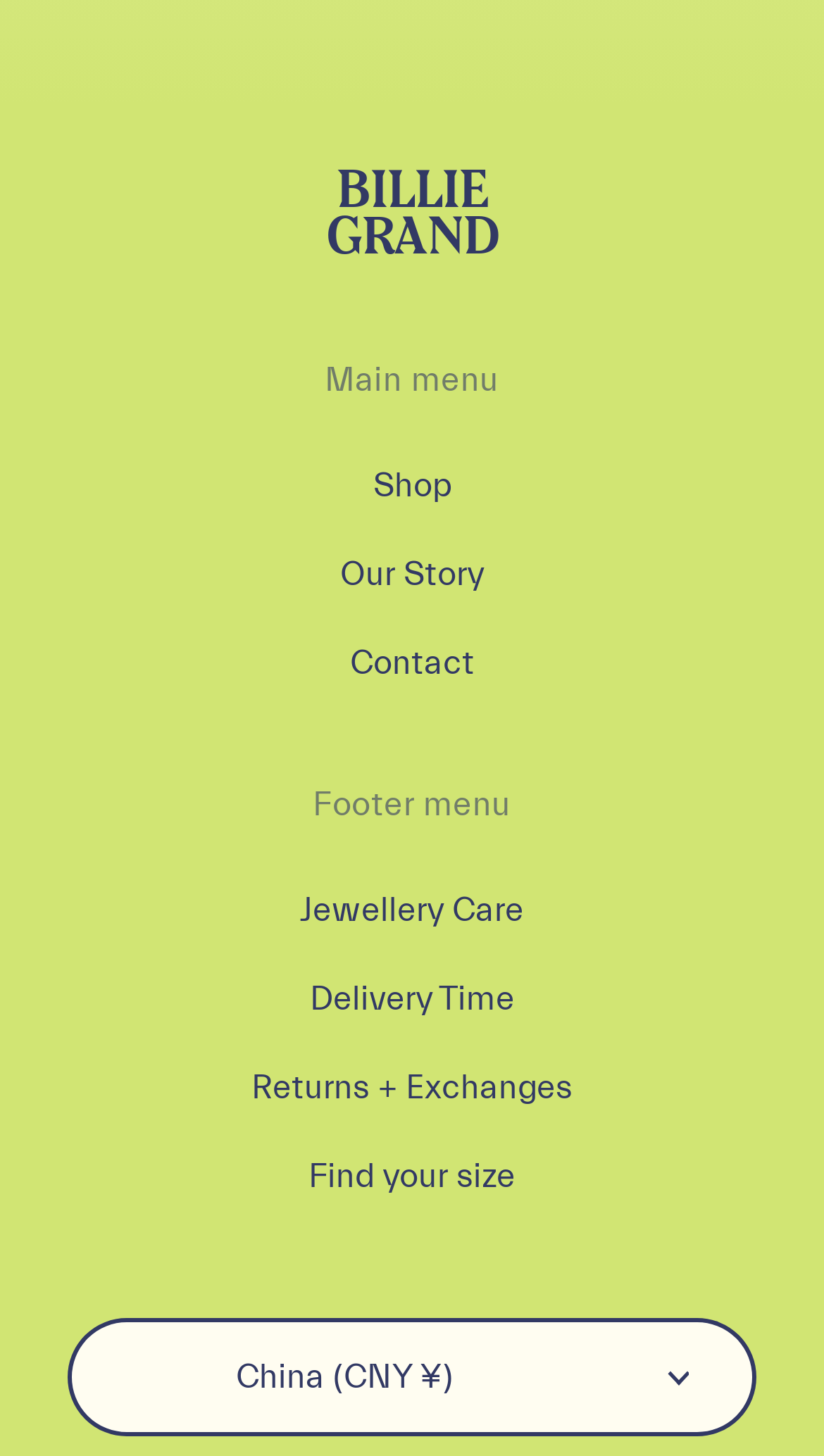Identify the bounding box coordinates necessary to click and complete the given instruction: "Go to Contact page".

[0.424, 0.443, 0.576, 0.469]